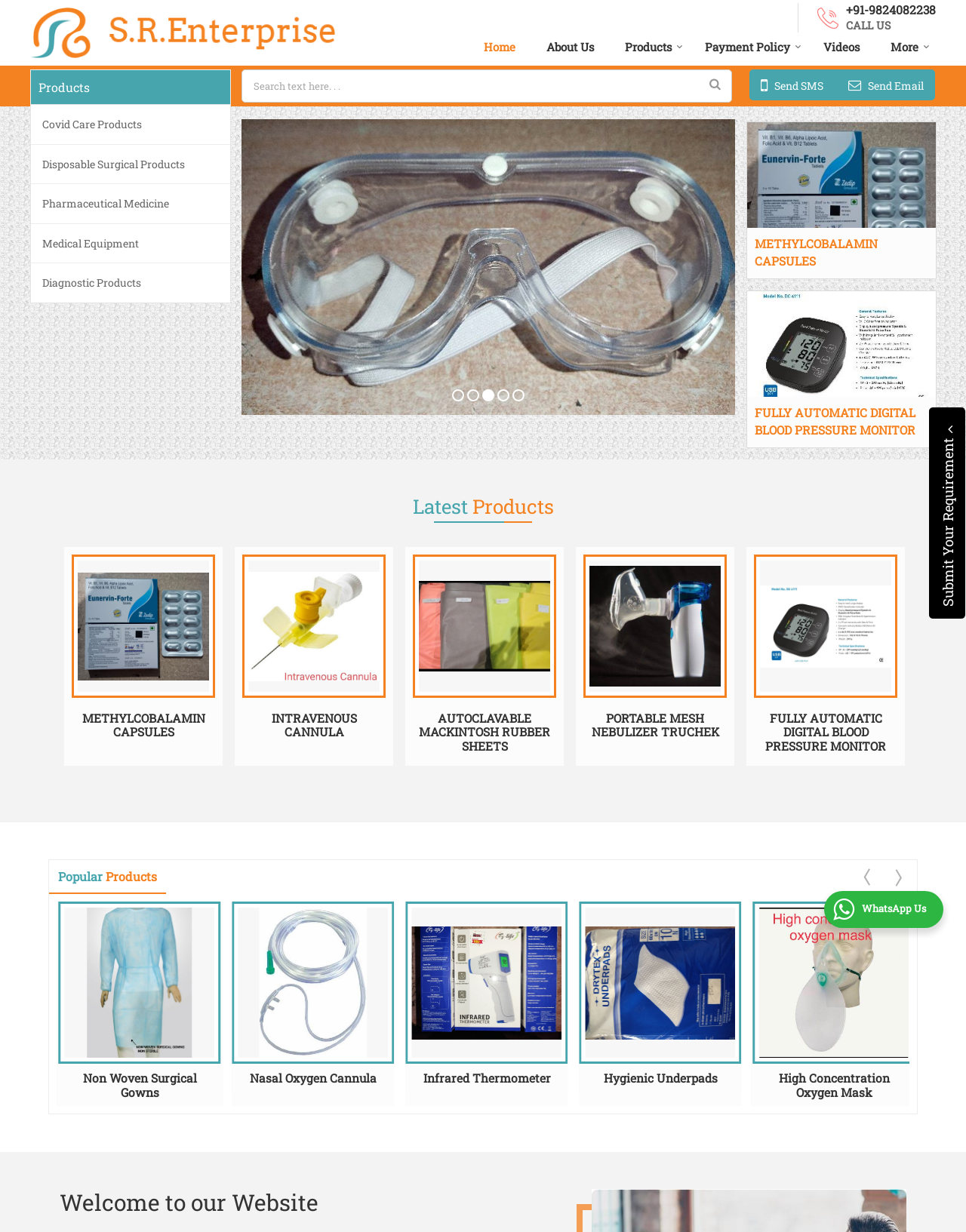Please specify the bounding box coordinates in the format (top-left x, top-left y, bottom-right x, bottom-right y), with all values as floating point numbers between 0 and 1. Identify the bounding box of the UI element described by: Disposable Surgical Products

[0.032, 0.117, 0.248, 0.149]